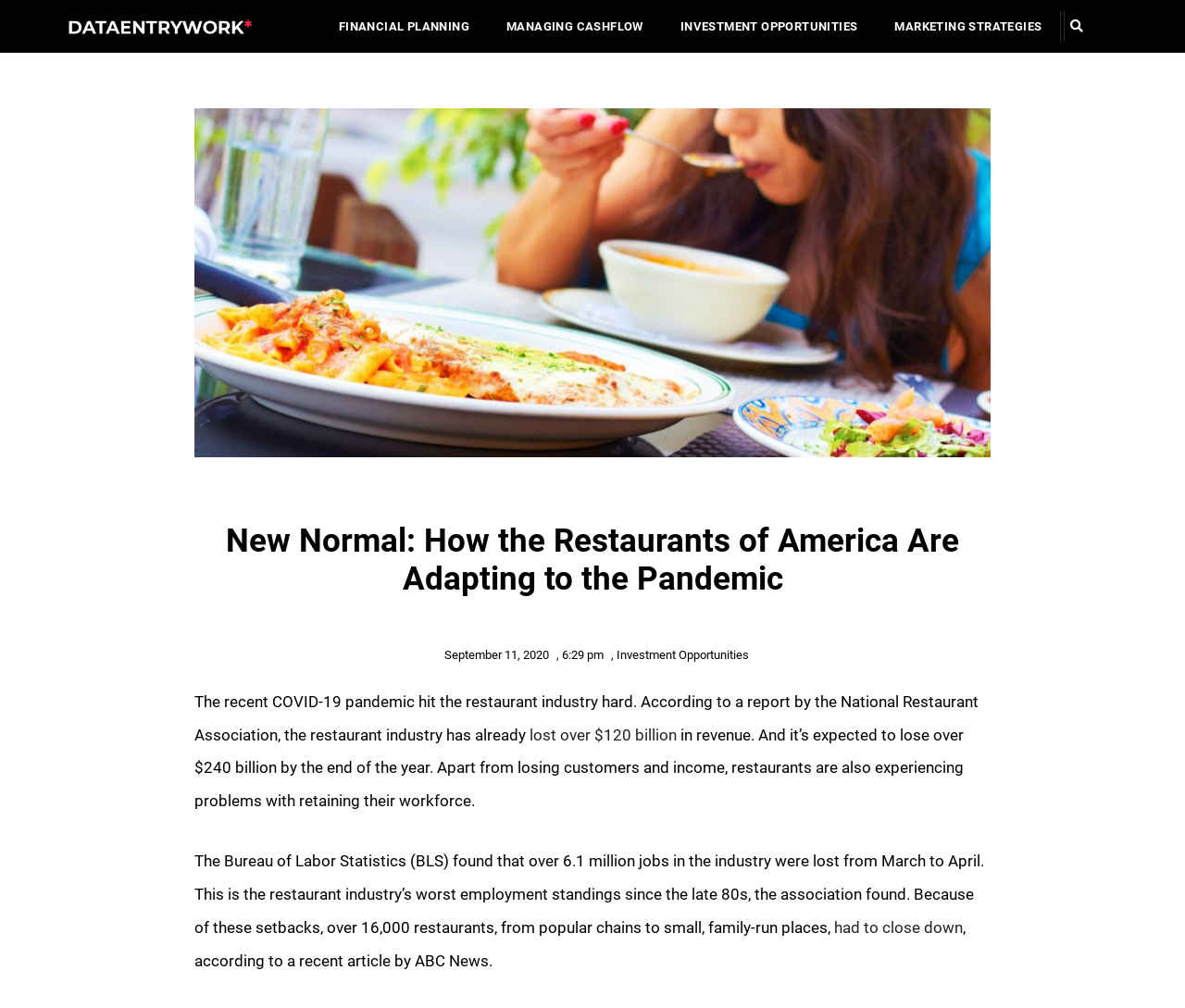What is the current state of the restaurant industry?
Please answer the question as detailed as possible based on the image.

The webpage is about how America's restaurants are adapting to the pandemic, as indicated by the heading 'New Normal: How the Restaurants of America Are Adapting to the Pandemic'.